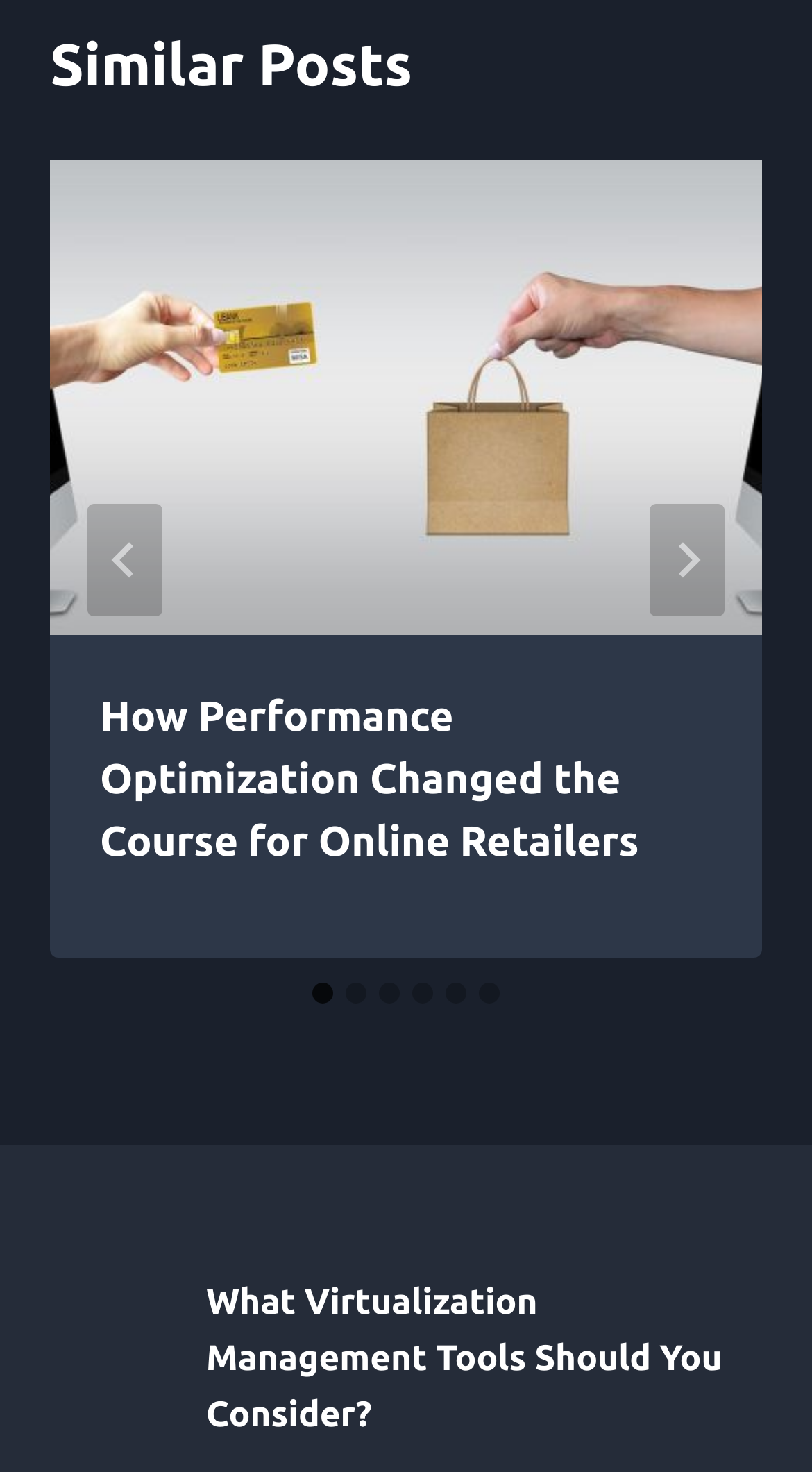Please provide a detailed answer to the question below by examining the image:
What is the layout of the tabs in the slider?

I looked at the tablist element with ID 204, which has an orientation attribute set to 'horizontal'. This suggests that the tabs in the slider are laid out horizontally.